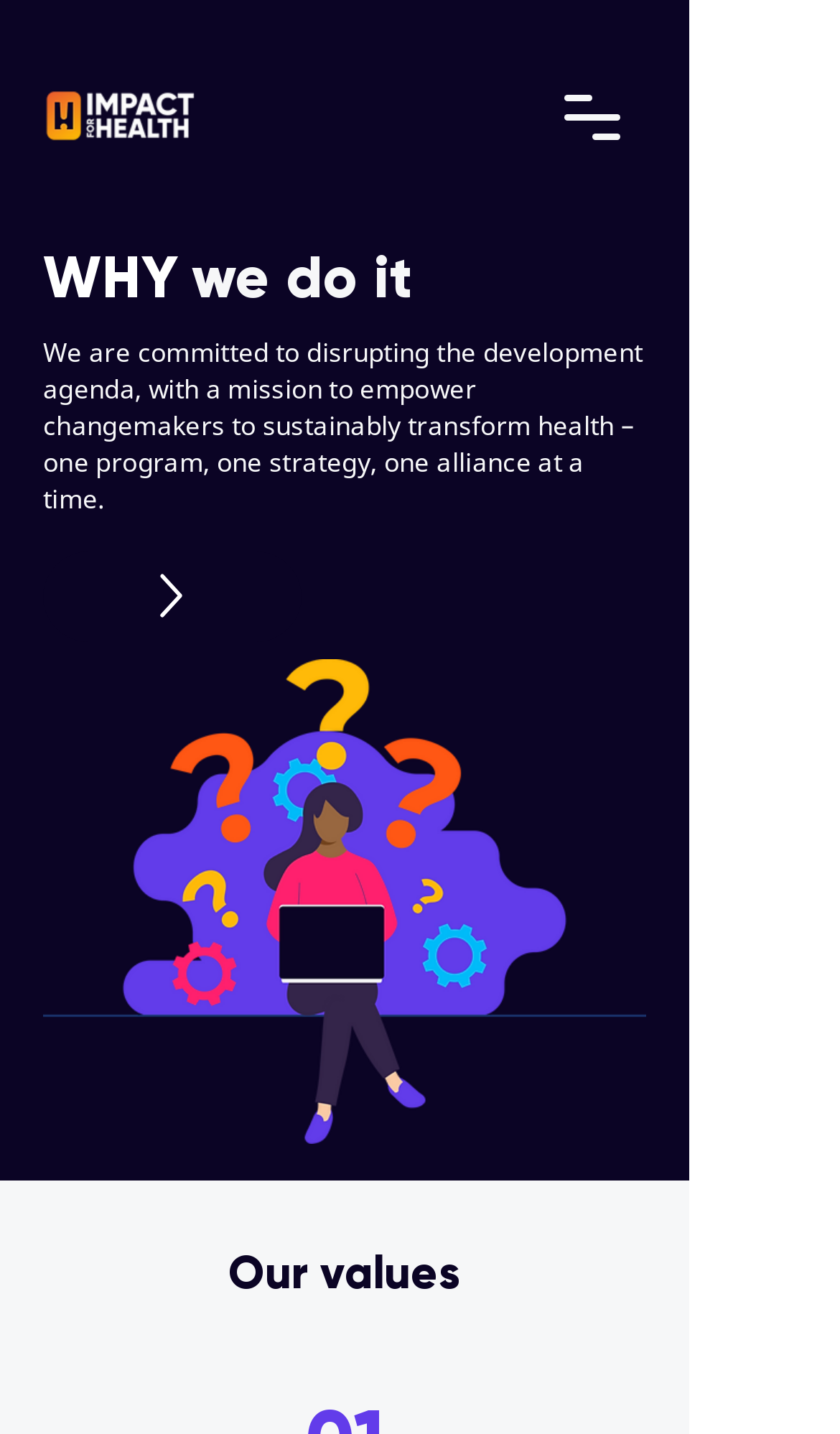Give a concise answer using only one word or phrase for this question:
What is the main image on the webpage?

Weblogo.png